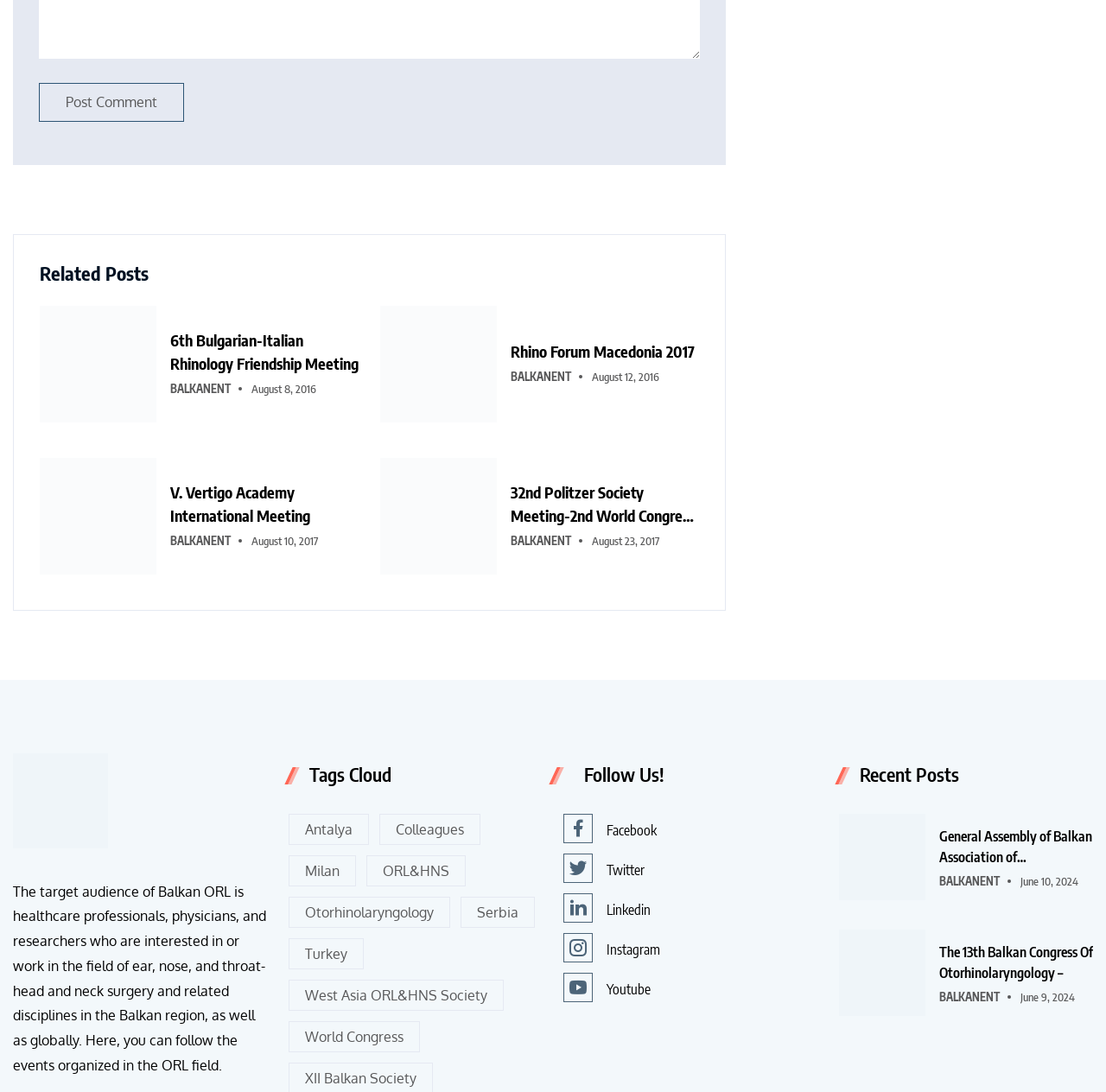Determine the bounding box for the HTML element described here: "name="submit" value="Post Comment"". The coordinates should be given as [left, top, right, bottom] with each number being a float between 0 and 1.

[0.035, 0.076, 0.166, 0.111]